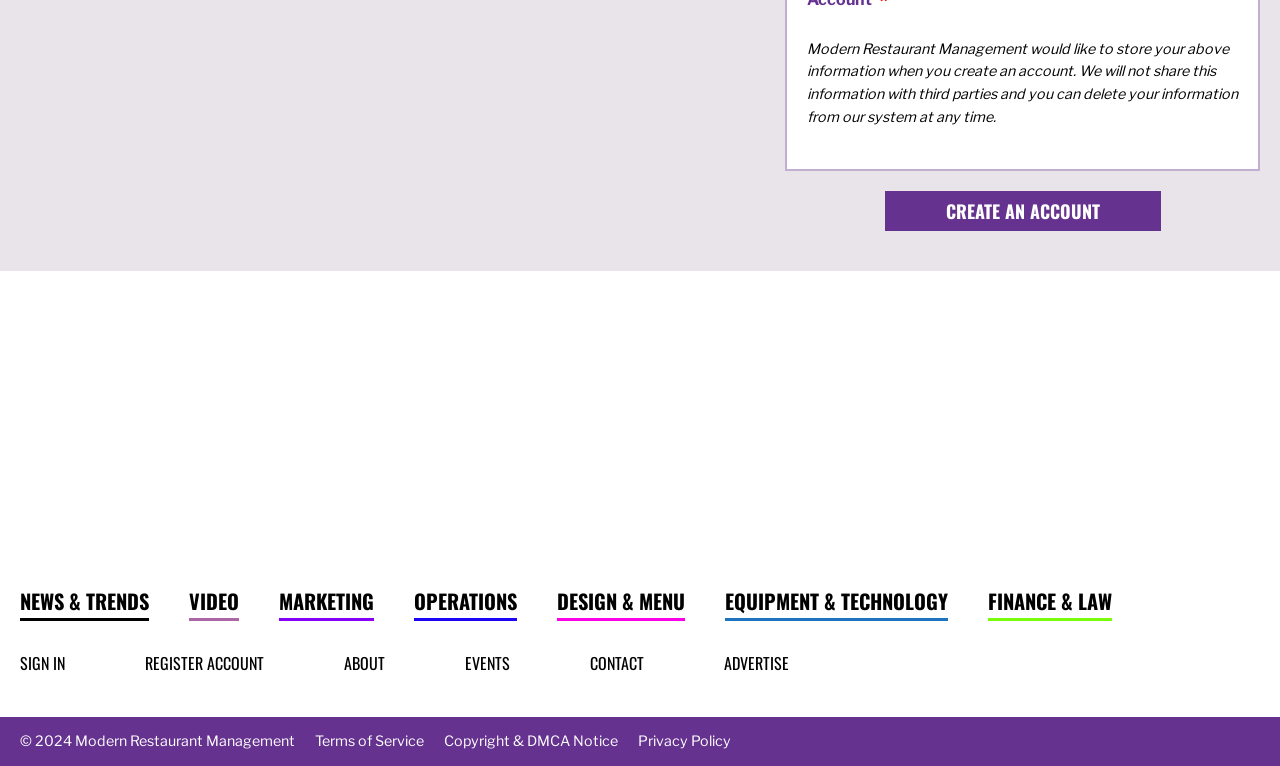Please identify the bounding box coordinates of the element's region that I should click in order to complete the following instruction: "View news and trends". The bounding box coordinates consist of four float numbers between 0 and 1, i.e., [left, top, right, bottom].

[0.016, 0.771, 0.116, 0.811]